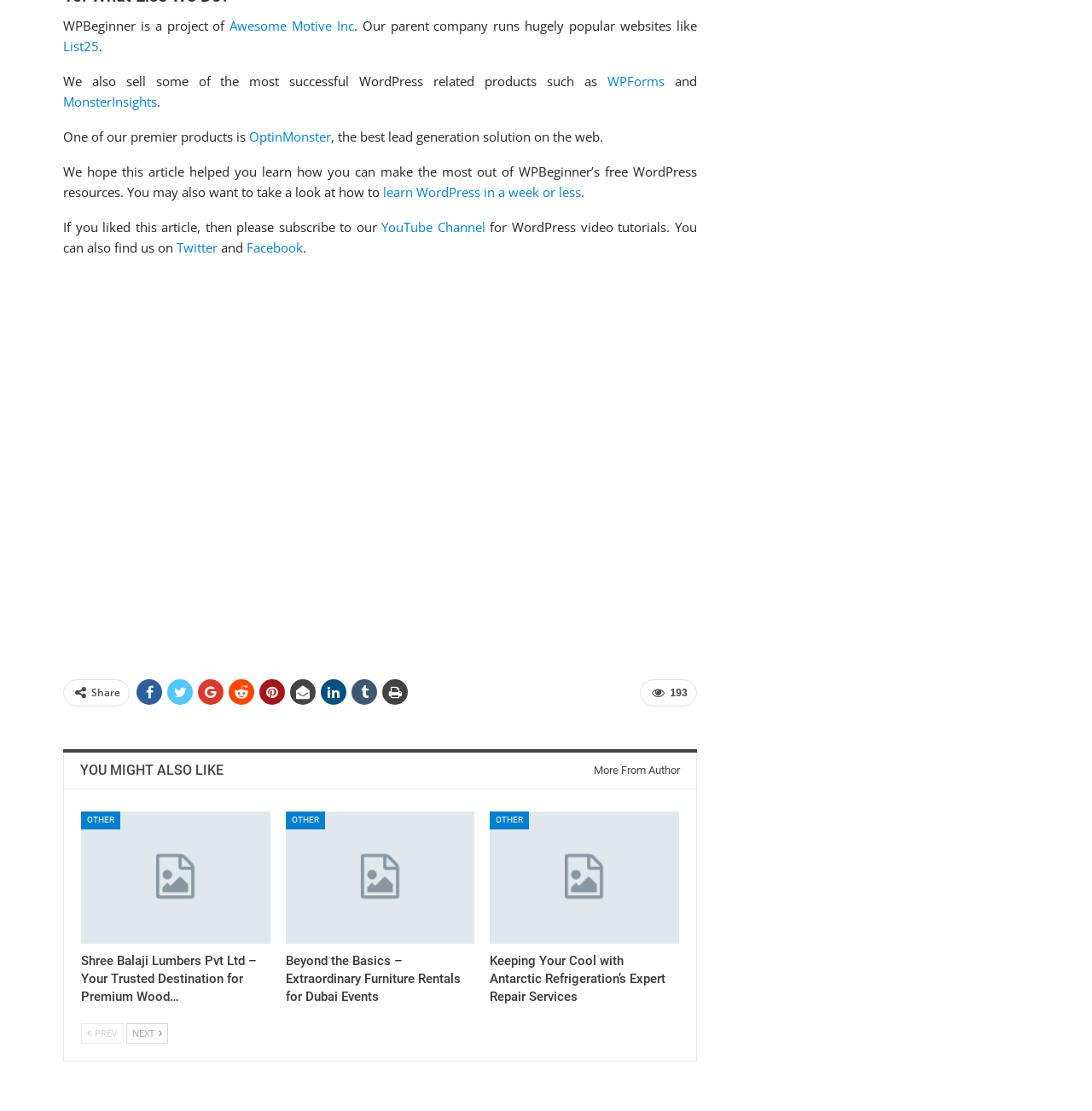Respond to the following question using a concise word or phrase: 
What is the purpose of the 'Share' button?

To share the article